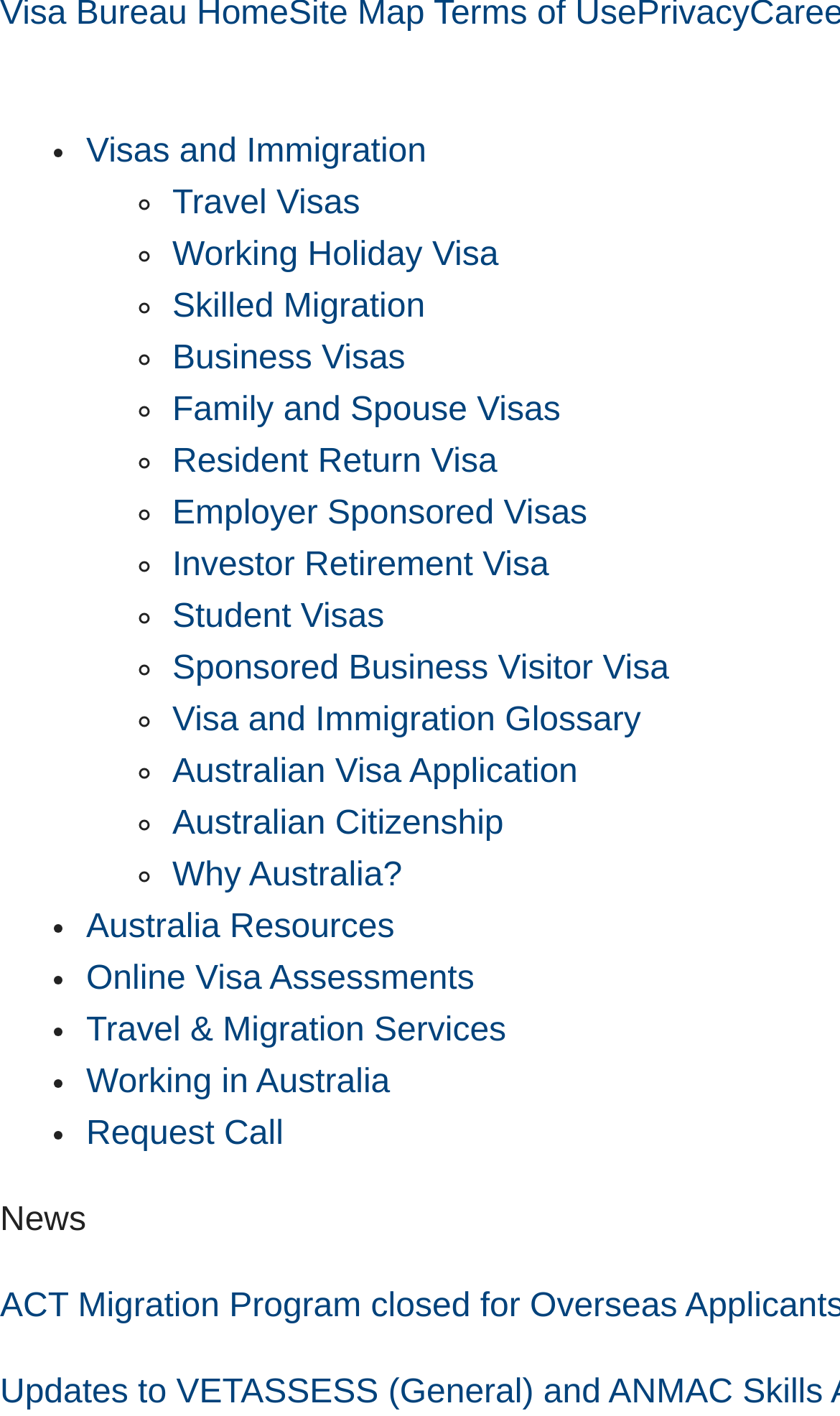Identify the bounding box for the described UI element: "Travel & Migration Services".

[0.103, 0.715, 0.603, 0.741]